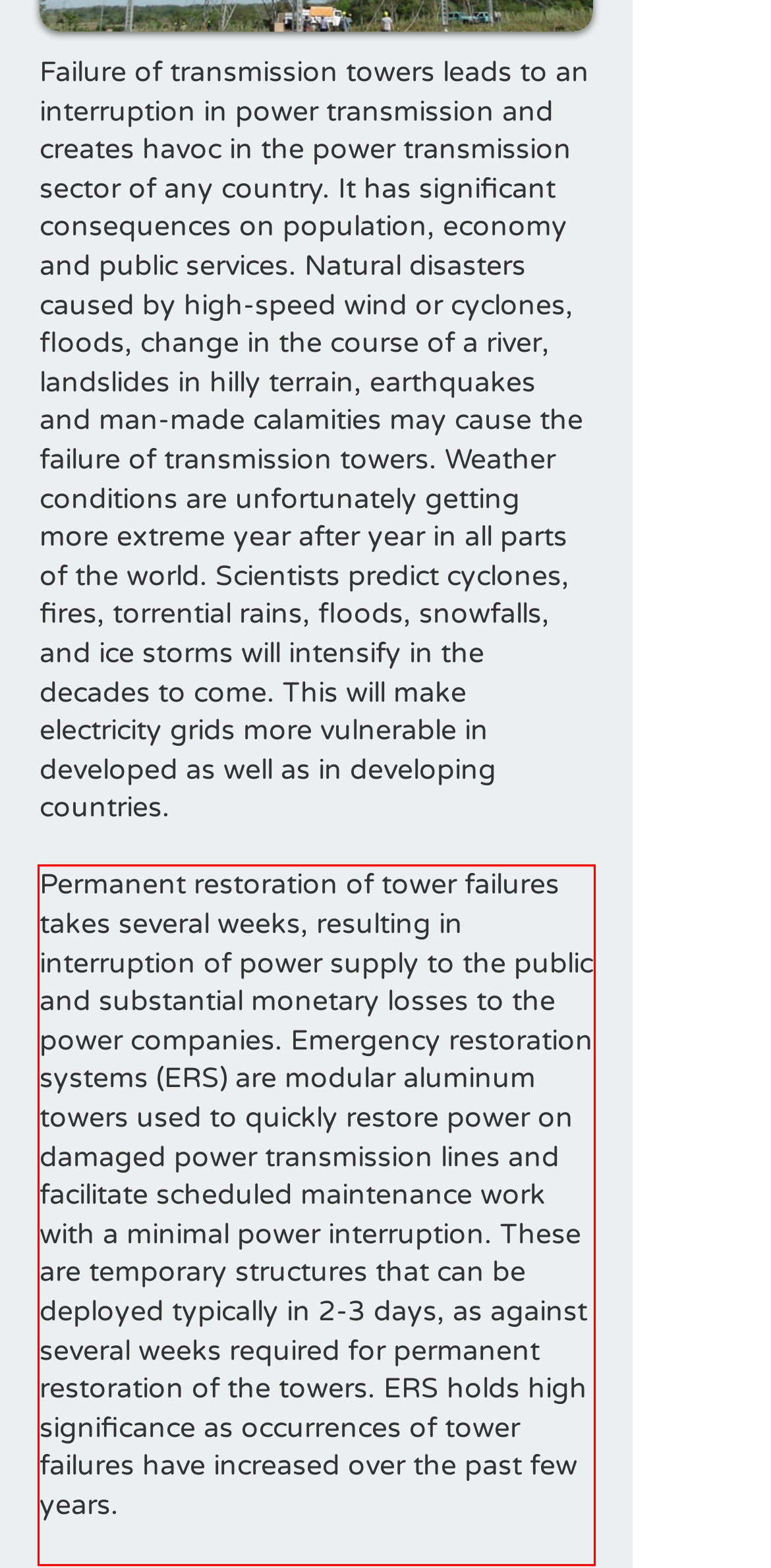Please perform OCR on the text content within the red bounding box that is highlighted in the provided webpage screenshot.

Permanent restoration of tower failures takes several weeks, resulting in interruption of power supply to the public and substantial monetary losses to the power companies. Emergency restoration systems (ERS) are modular aluminum towers used to quickly restore power on damaged power transmission lines and facilitate scheduled maintenance work with a minimal power interruption. These are temporary structures that can be deployed typically in 2-3 days, as against several weeks required for permanent restoration of the towers. ERS holds high significance as occurrences of tower failures have increased over the past few years.